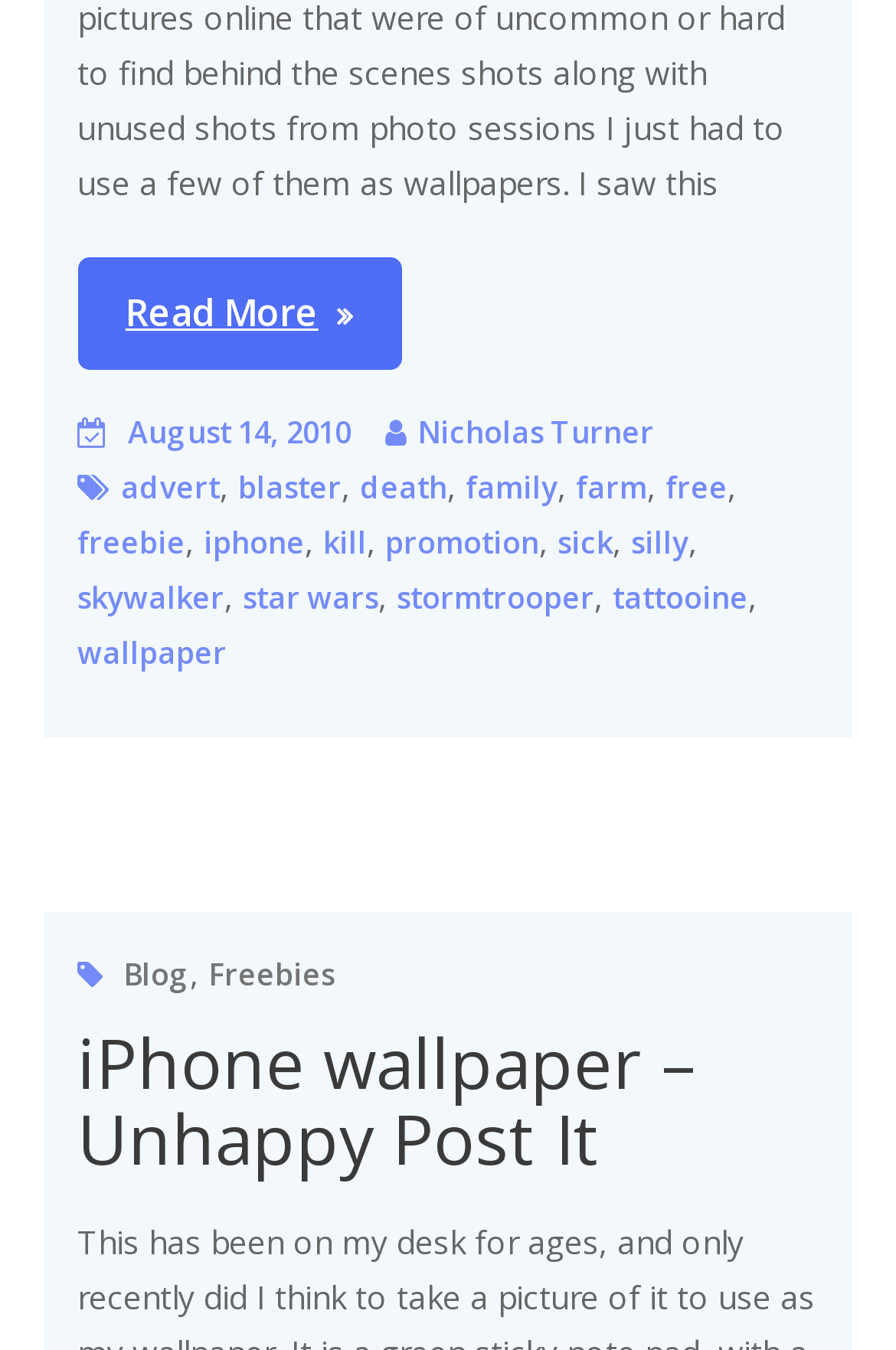Show the bounding box coordinates for the element that needs to be clicked to execute the following instruction: "Visit the blog". Provide the coordinates in the form of four float numbers between 0 and 1, i.e., [left, top, right, bottom].

[0.137, 0.706, 0.212, 0.737]